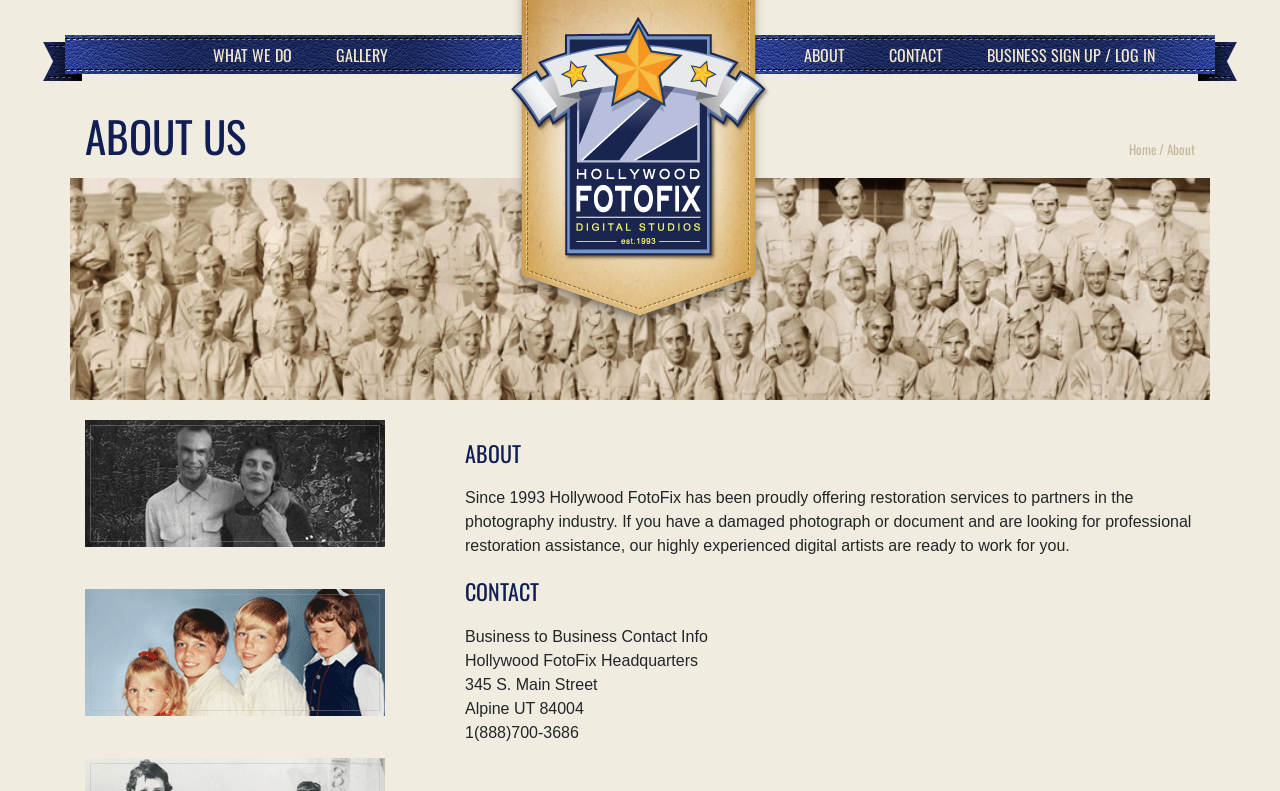Reply to the question with a single word or phrase:
What type of experts work with Hollywood FotoFix?

Digital artists